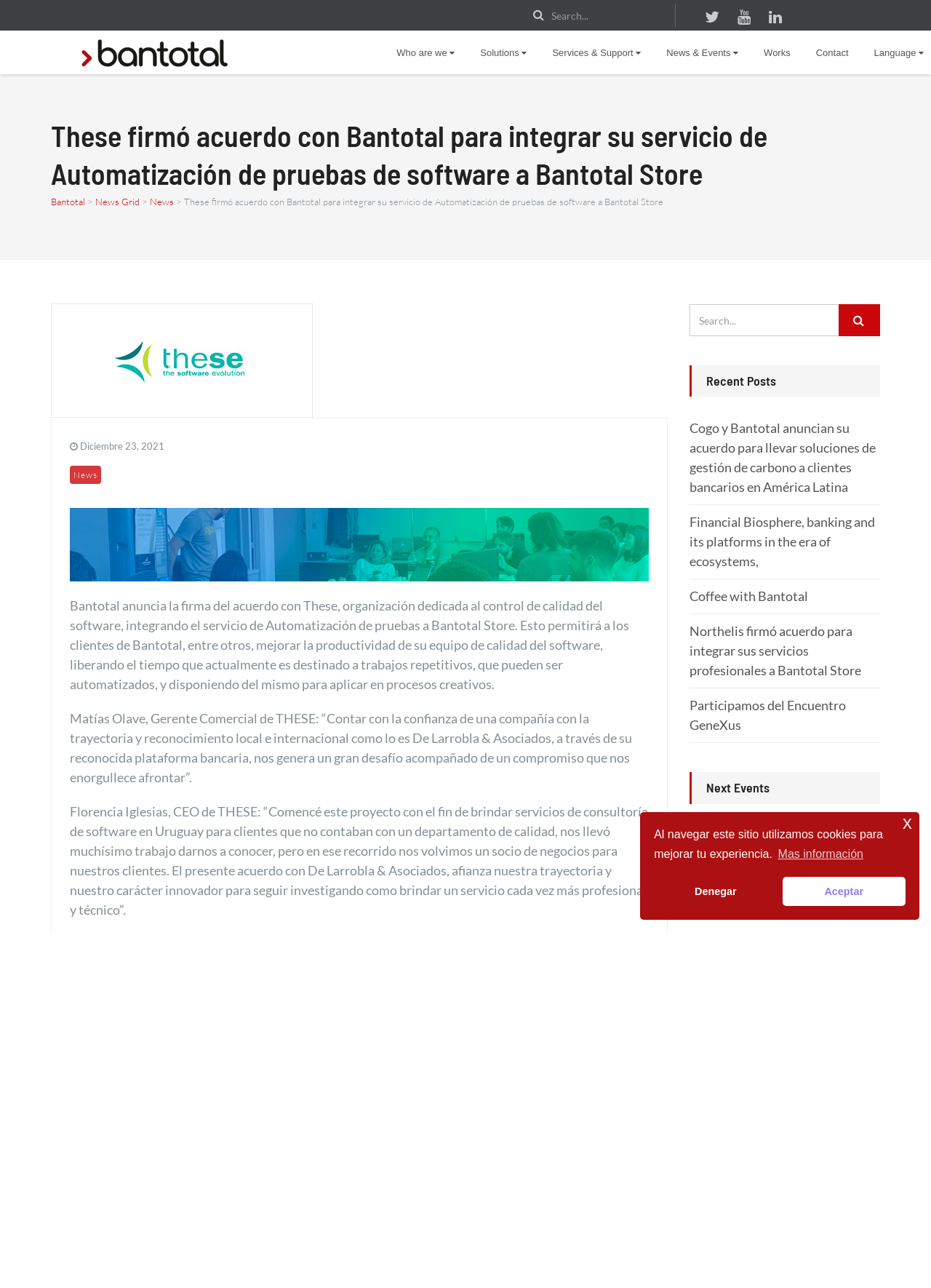Extract the bounding box for the UI element that matches this description: "Contact".

[0.876, 0.029, 0.911, 0.053]